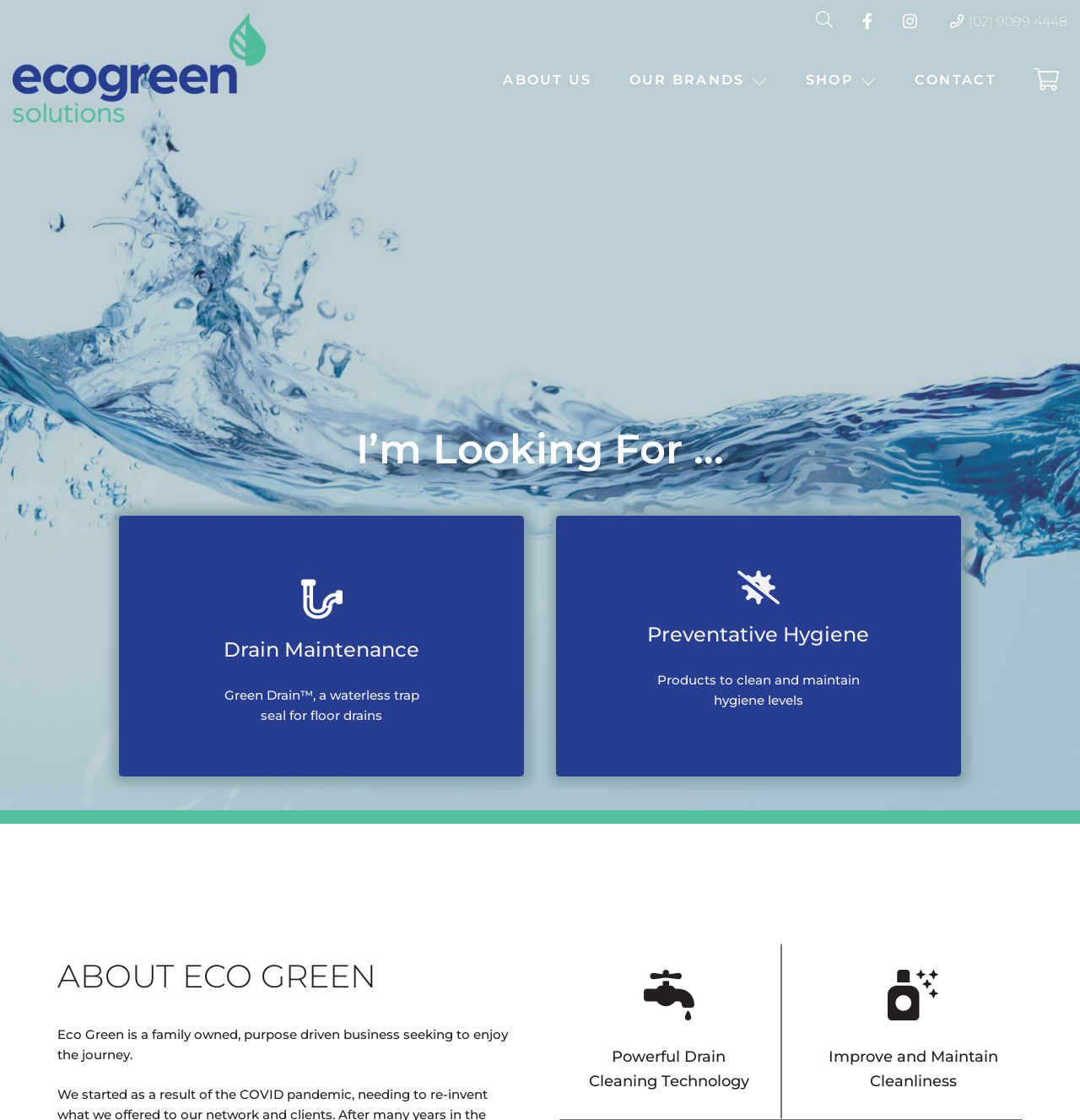Extract the bounding box for the UI element that matches this description: "title="Like us on Facebook"".

[0.798, 0.01, 0.817, 0.032]